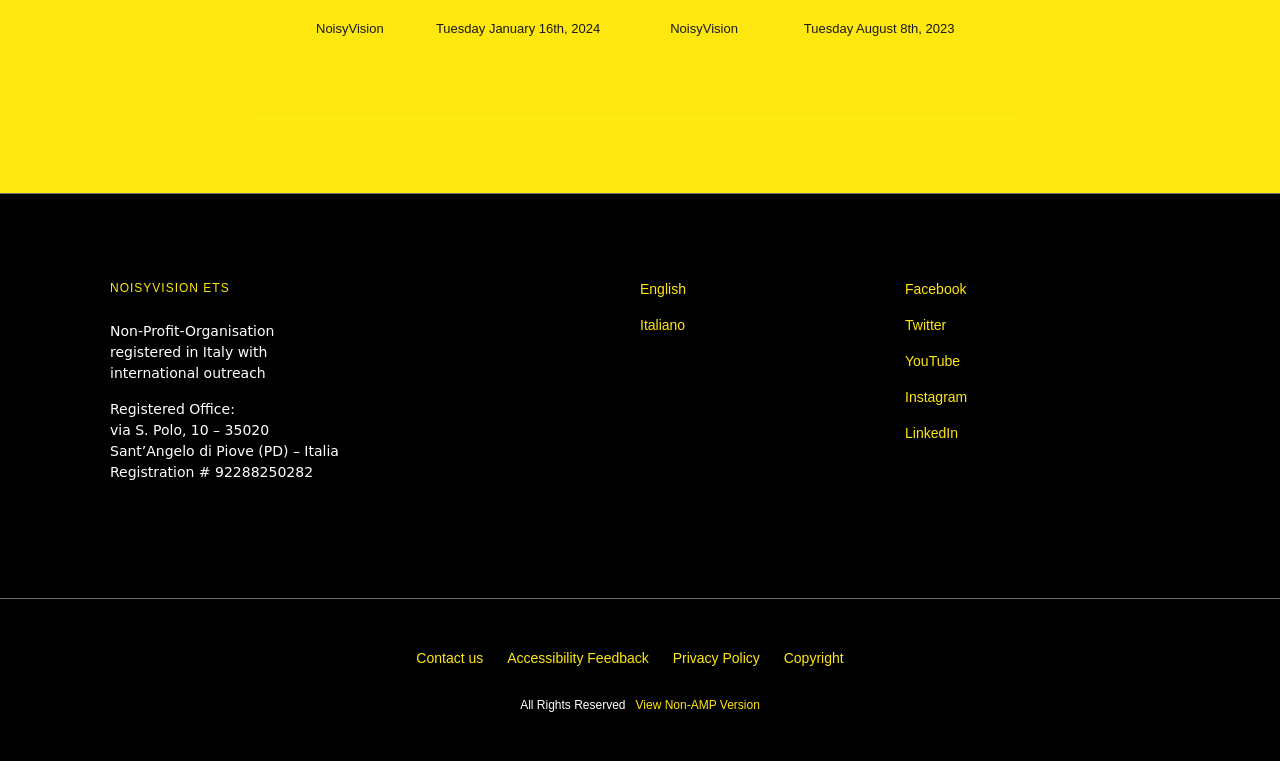What is the date displayed at the top left?
Refer to the screenshot and deliver a thorough answer to the question presented.

I found the date 'Tuesday January 16th, 2024' at the top left of the webpage, which is displayed as a static text element.